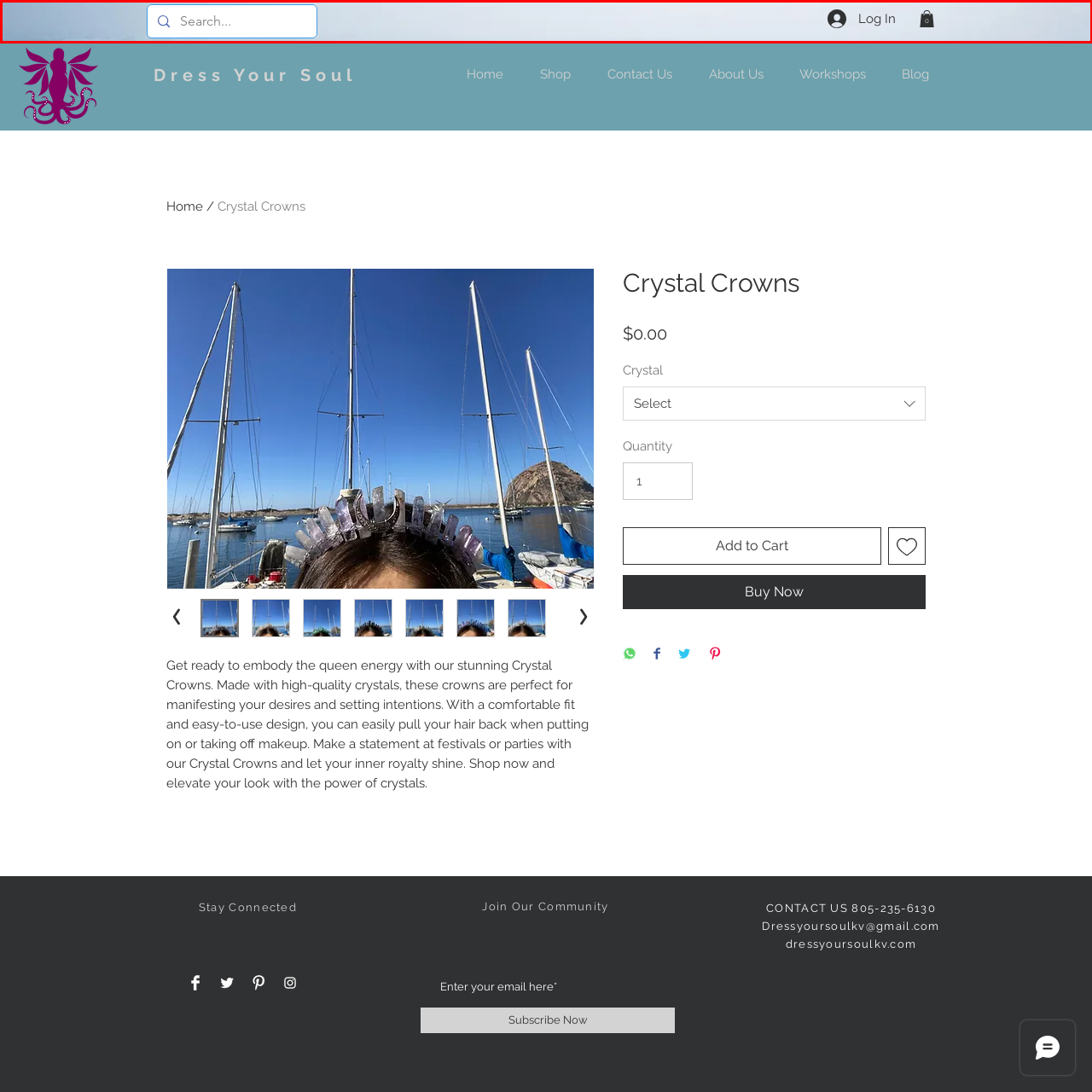What is the purpose of the search box?
Carefully look at the image inside the red bounding box and answer the question in a detailed manner using the visual details present.

The search box is designed to enhance user navigation, inviting visitors to 'Search...' for products or information, making it easy to find desired items or content on the website.